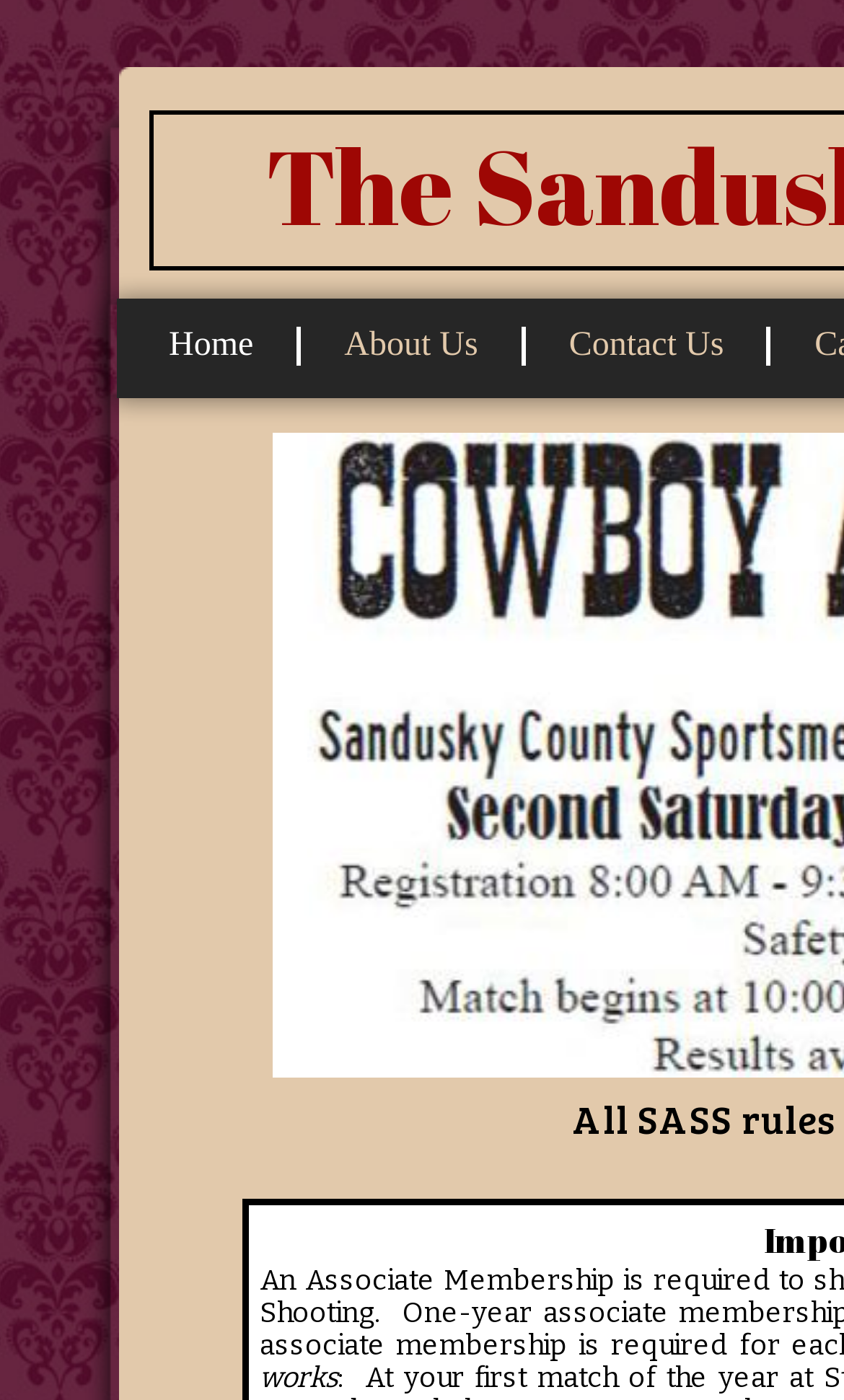Summarize the webpage comprehensively, mentioning all visible components.

The webpage is about cowboy action shooting, specifically at the Sandusky County Sportsmen's Club II, hosted by the Sandusky County Regulators, a SASS affiliated club. 

At the top of the page, there is a navigation menu with four main tabs: "Home", "About Us", "Contact Us", and an empty tab. Each tab has a corresponding link and is accompanied by one or two small images. The "Home" tab is located at the leftmost position, followed by the empty tab, then "About Us", and finally "Contact Us" at the rightmost position.

The images on the navigation menu are small and scattered throughout the tabs, with some of them overlapping the tab boundaries. There are no other images or text content on the page besides the navigation menu.